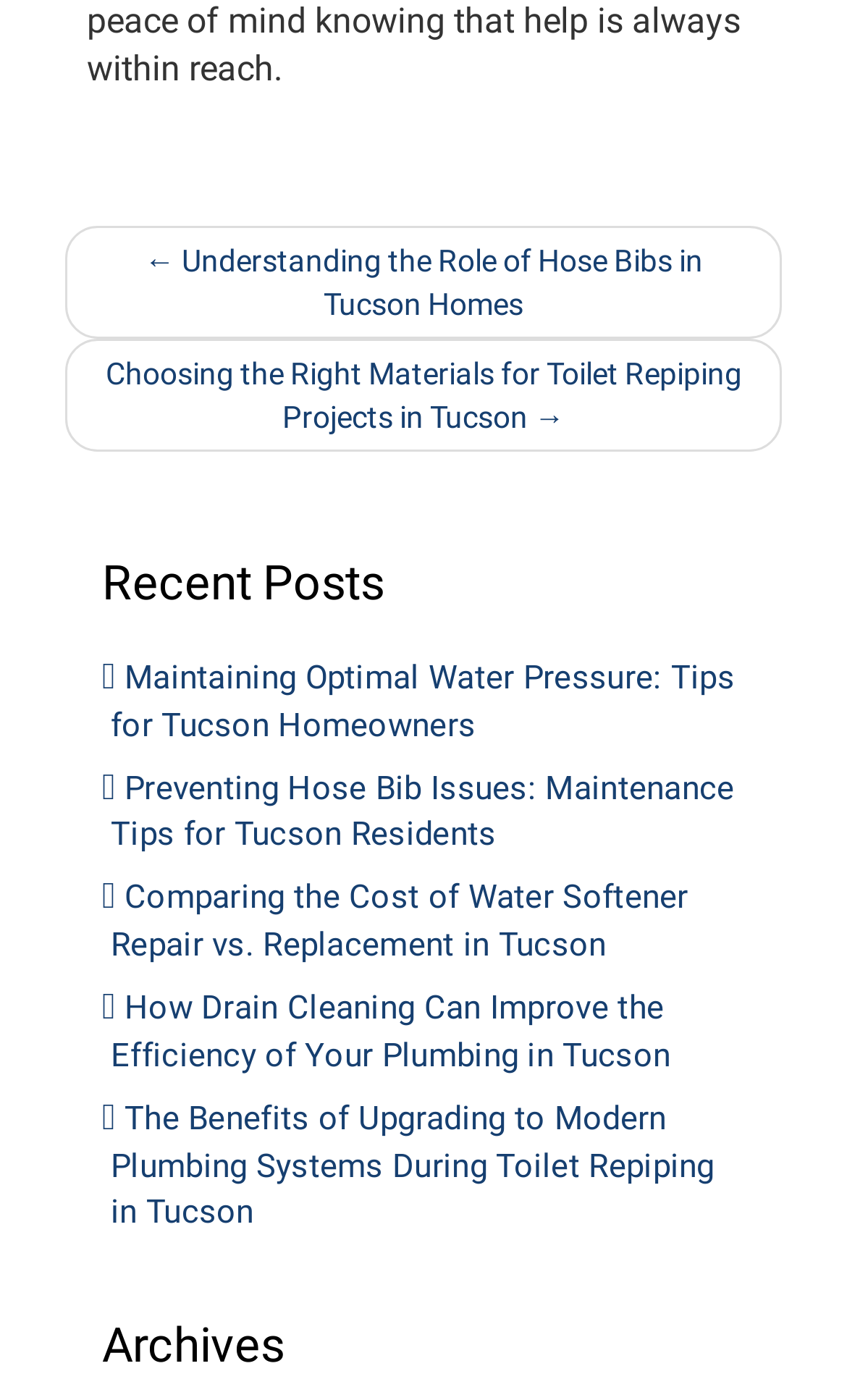Please determine the bounding box coordinates of the element to click in order to execute the following instruction: "Explore archives". The coordinates should be four float numbers between 0 and 1, specified as [left, top, right, bottom].

[0.077, 0.929, 0.923, 0.994]